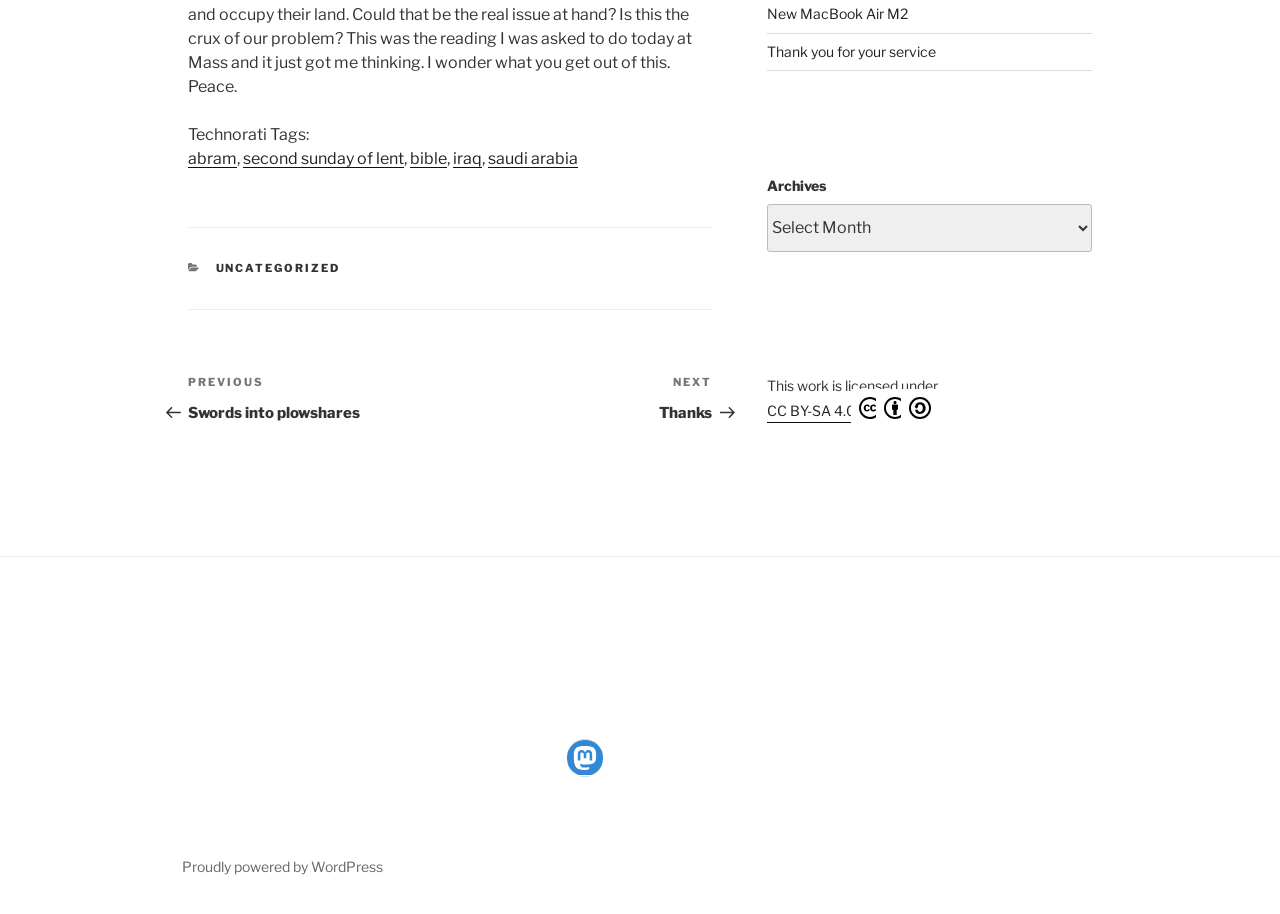Identify the bounding box of the HTML element described here: "saudi arabia". Provide the coordinates as four float numbers between 0 and 1: [left, top, right, bottom].

[0.381, 0.163, 0.452, 0.184]